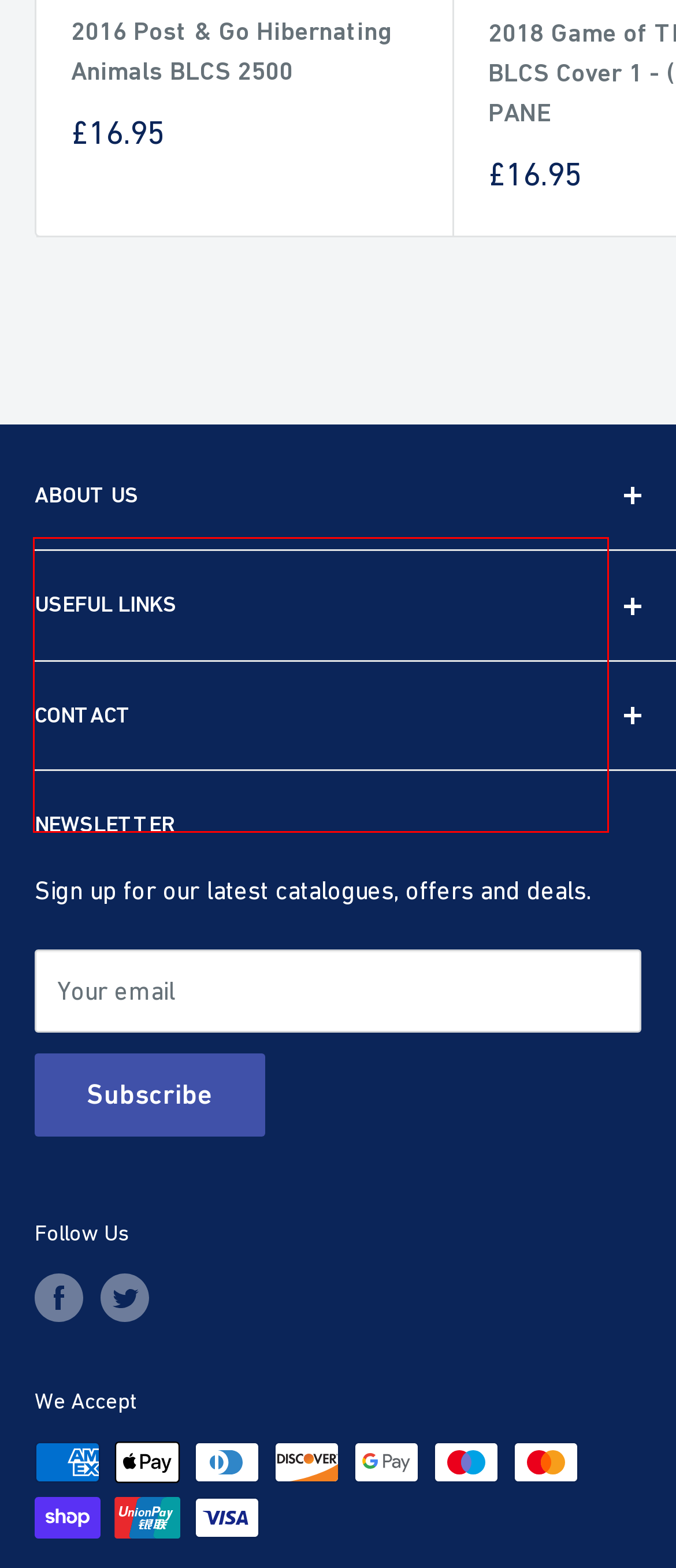Please examine the webpage screenshot containing a red bounding box and use OCR to recognize and output the text inside the red bounding box.

As the leading producer of first day covers we produce the most beautiful covers in the world. We have been in operation for over 50 years and now offer not only first day covers but also mint new issue stamps from around the world and a variety of other collectables.